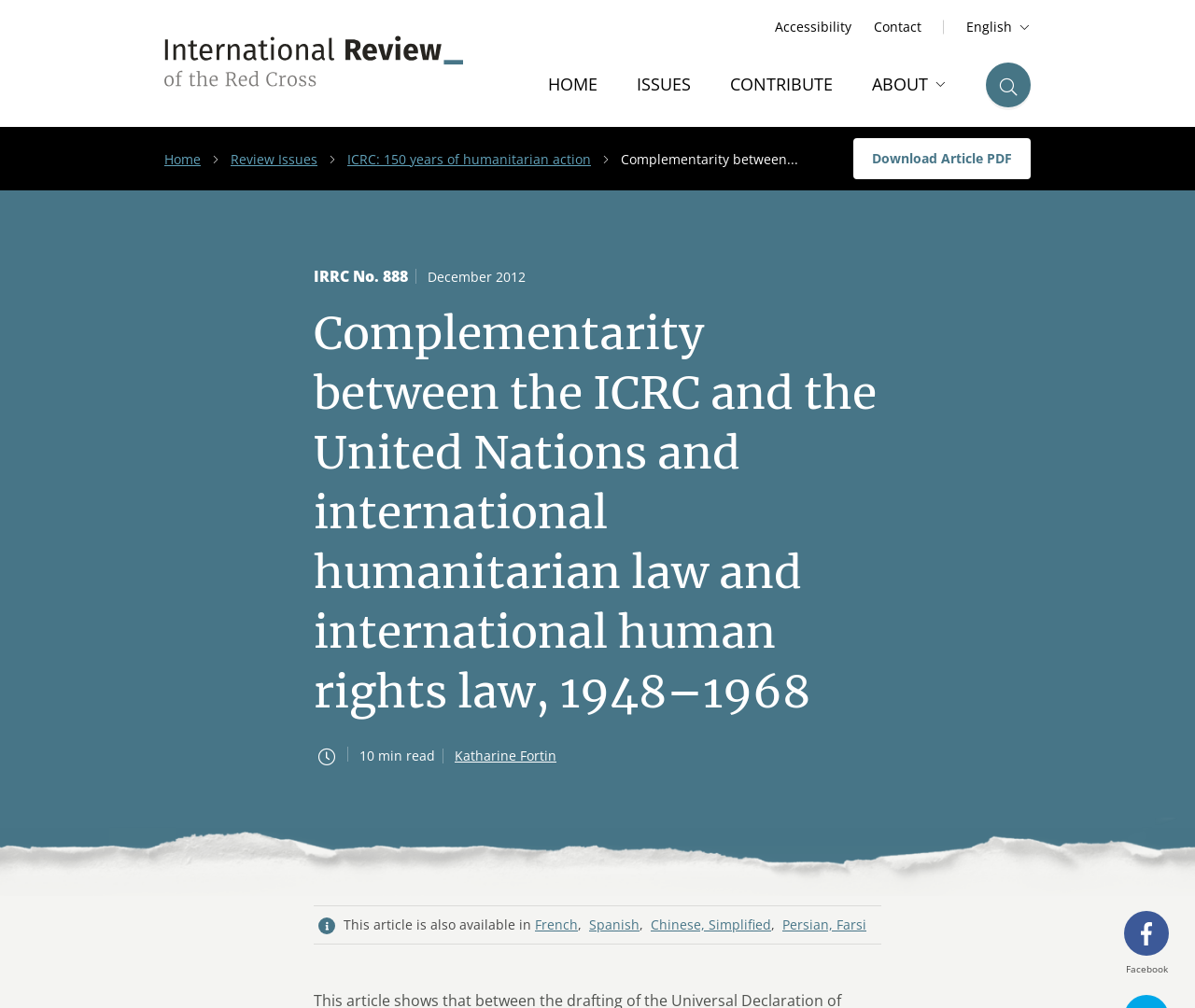Determine the bounding box coordinates of the region to click in order to accomplish the following instruction: "Share this page on Facebook". Provide the coordinates as four float numbers between 0 and 1, specifically [left, top, right, bottom].

[0.941, 0.904, 0.978, 0.948]